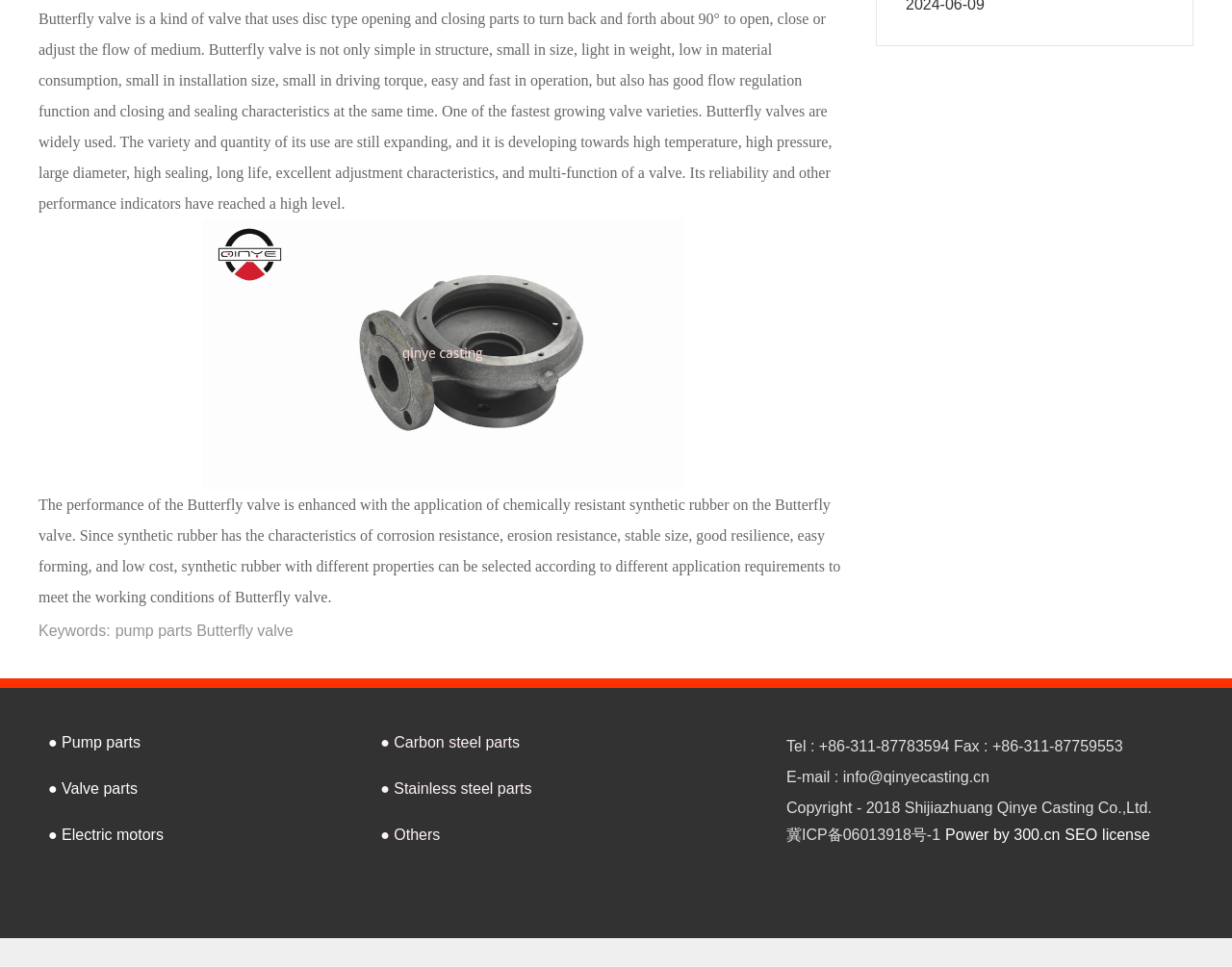Find the bounding box coordinates for the element described here: "● Others".

[0.309, 0.855, 0.357, 0.872]